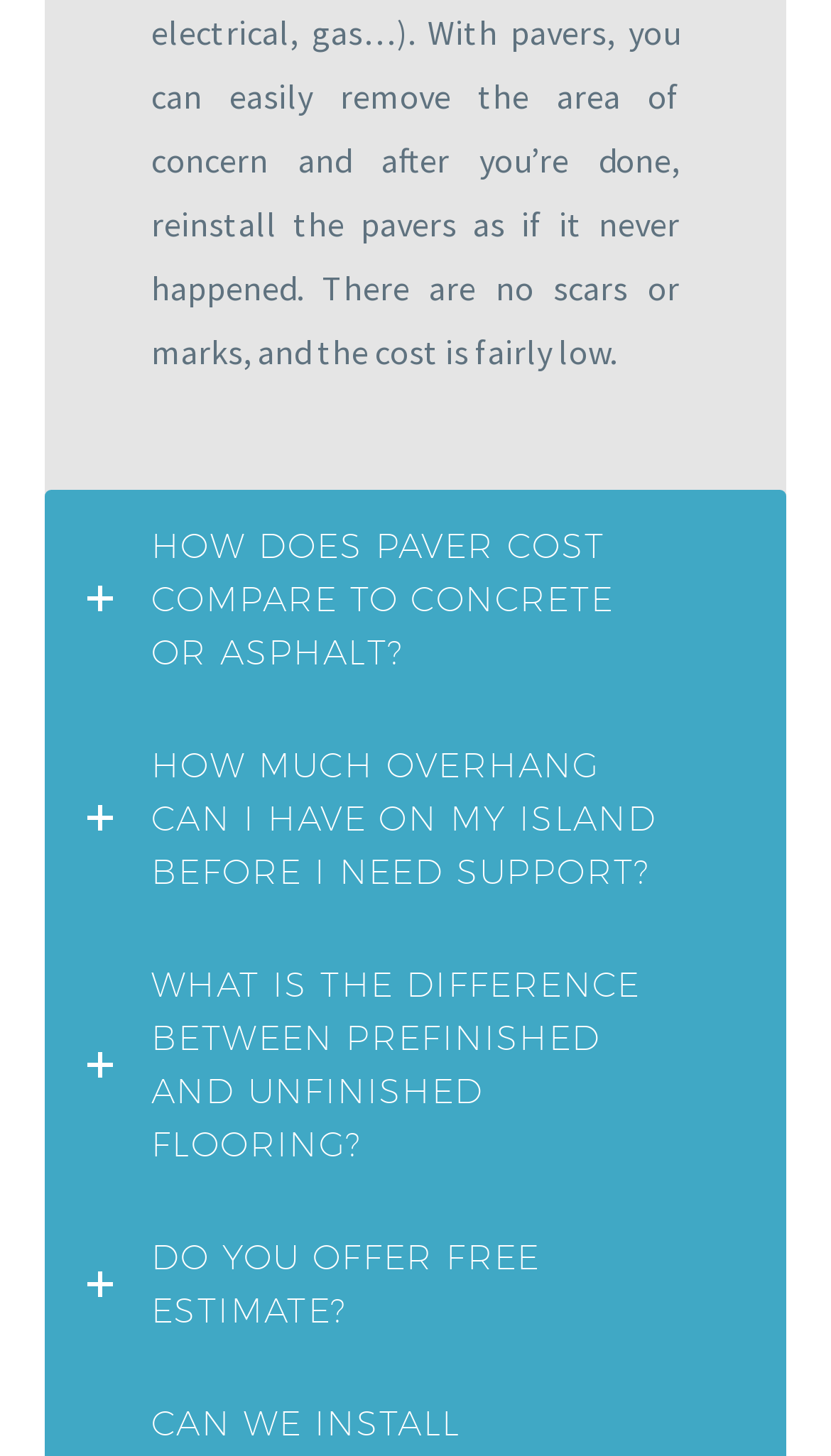Using the details in the image, give a detailed response to the question below:
What is the vertical order of the questions?

By comparing the y1 and y2 coordinates of the bounding boxes of the heading elements, we can determine the vertical order of the questions. The question about paver cost has the smallest y1 and y2 values, followed by the question about overhang, then flooring, and finally the question about free estimates.